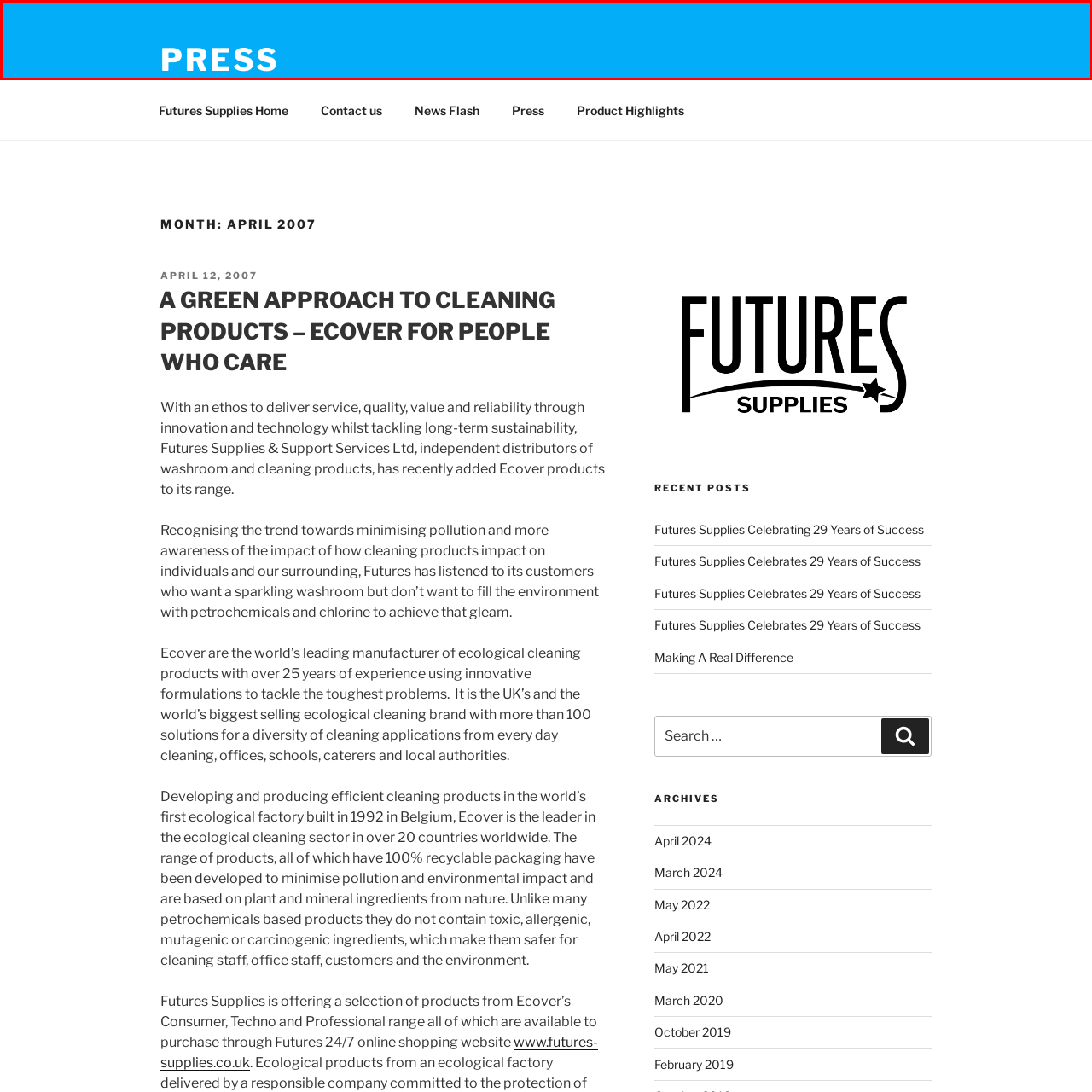Describe extensively the image content marked by the red bounding box.

The image features a vibrant blue background with the word "PRESS" prominently displayed in bold, white letters. This design is likely part of a webpage dedicated to press releases or announcements, specifically related to the content from April 2007. The choice of colors and font emphasizes clarity and draws attention, signaling important information or updates for media and stakeholders regarding the company's activities or initiatives during that time. The overall aesthetic aligns with a professional, modern approach to corporate communications.